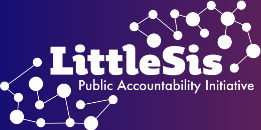Give a concise answer using one word or a phrase to the following question:
What is the font color of the name 'LittleSis'?

White